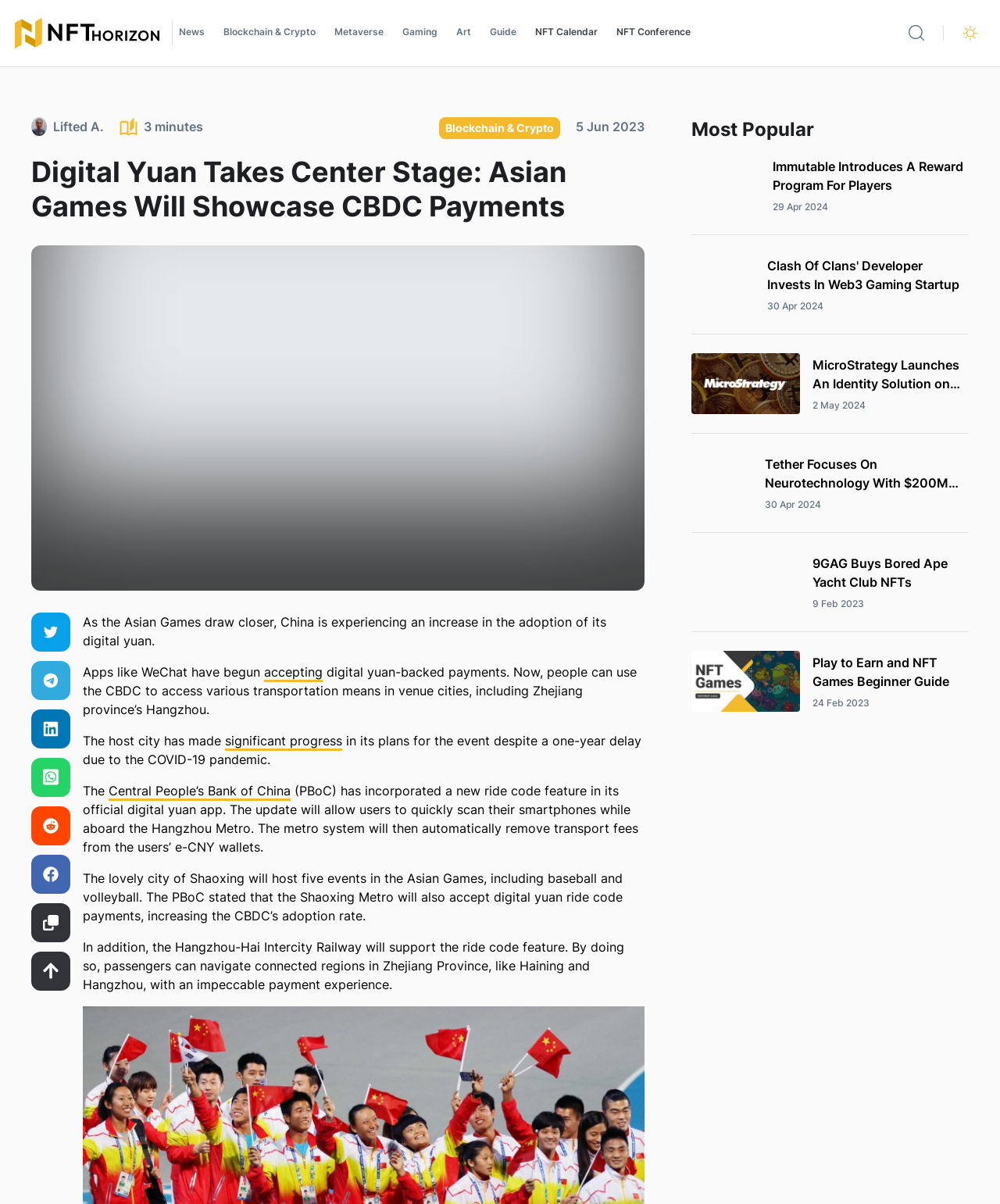Specify the bounding box coordinates of the area that needs to be clicked to achieve the following instruction: "Search for something".

[0.899, 0.013, 0.934, 0.042]